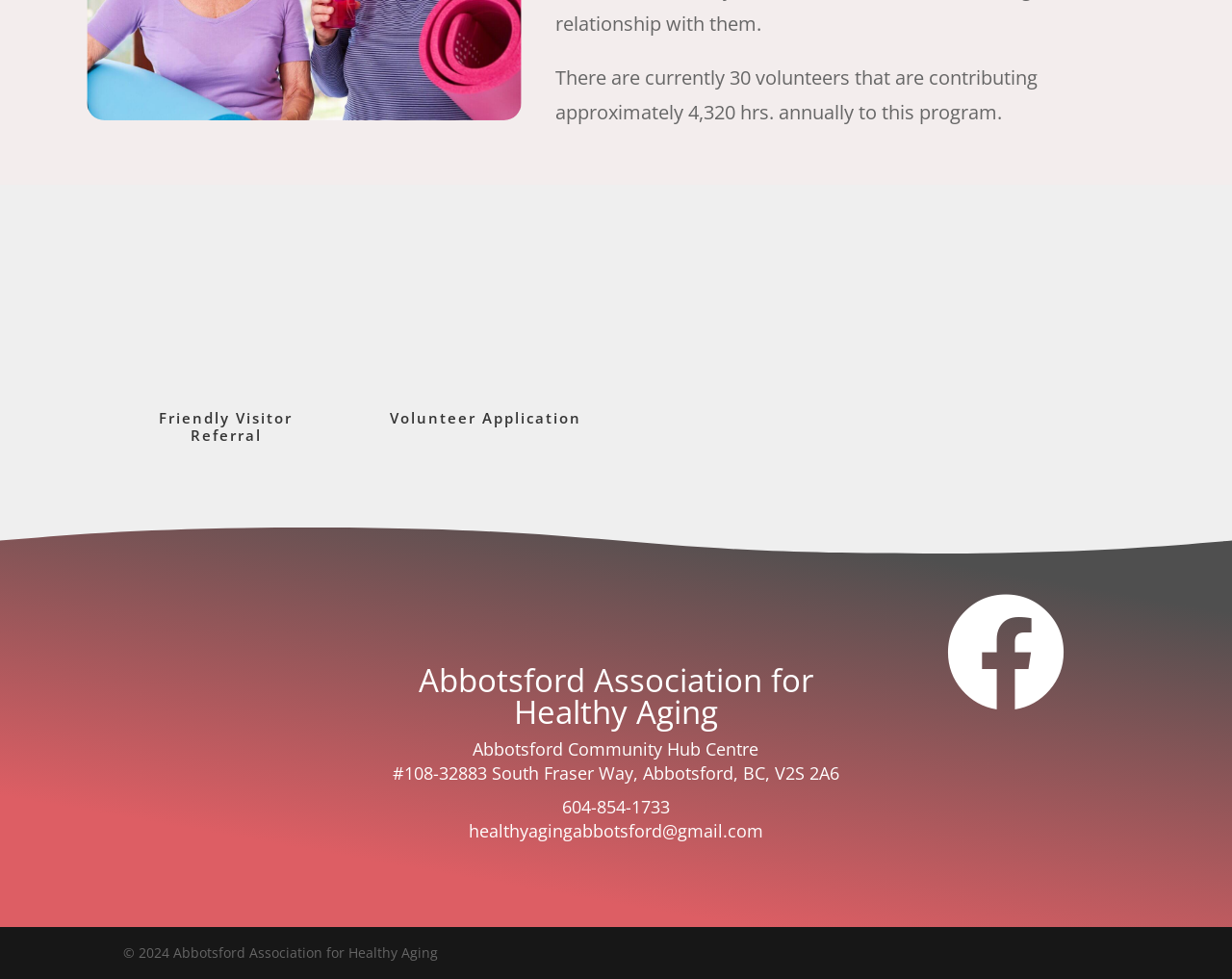Answer the following inquiry with a single word or phrase:
What is the purpose of the 'Friendly Visitor Referral' link?

To refer a friendly visitor